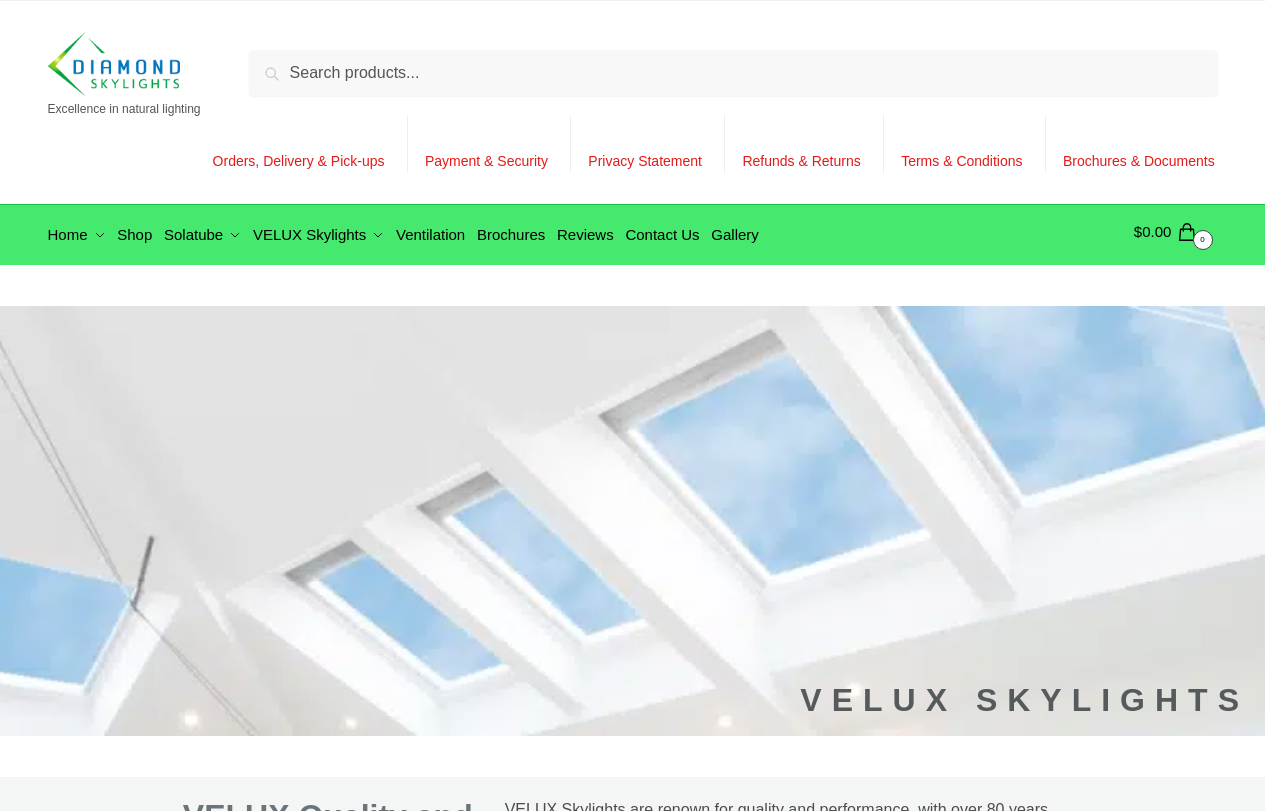Is there an image of VELUX Skylights on the webpage?
Look at the image and respond with a one-word or short phrase answer.

Yes